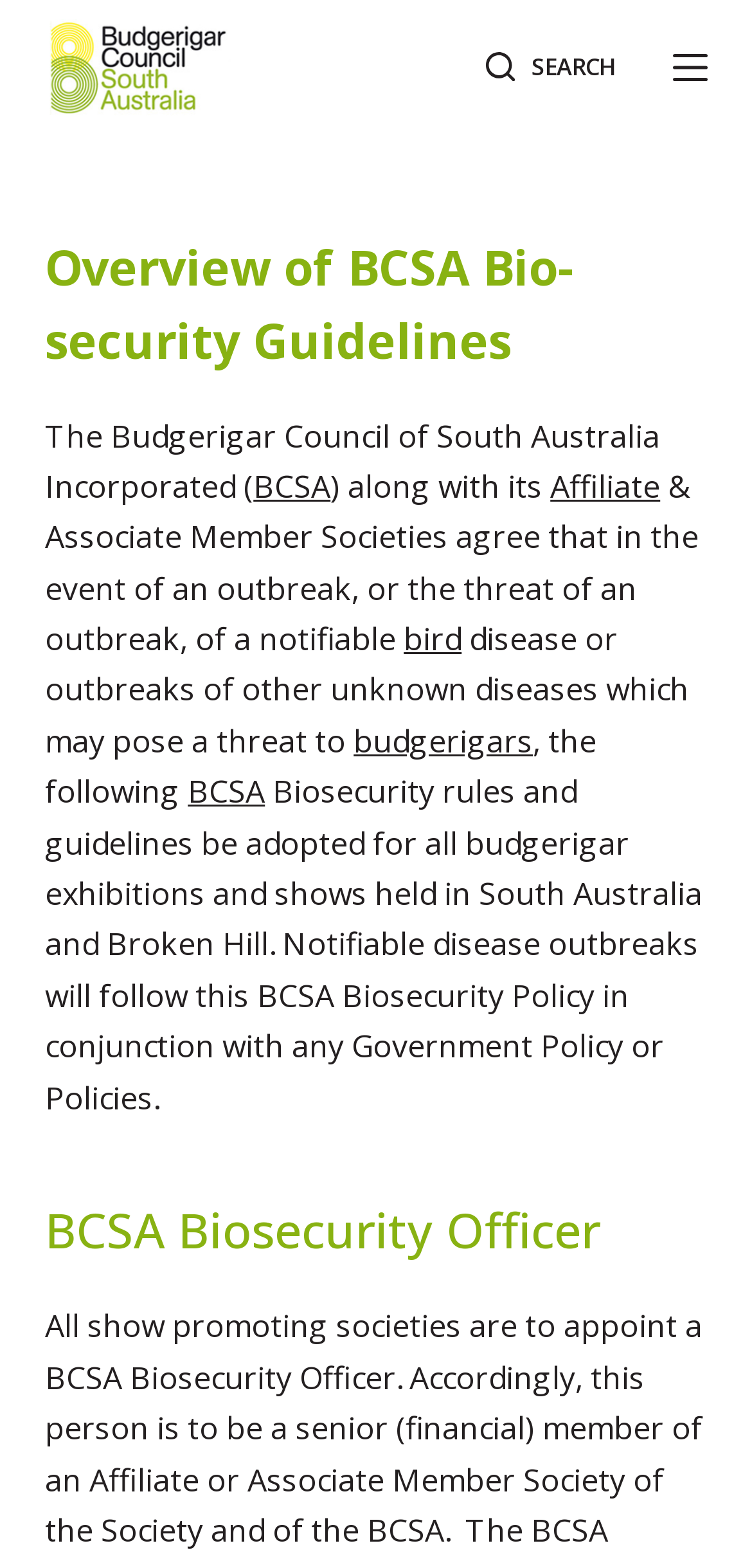What is the role of the BCSA Biosecurity Officer?
Please use the image to provide an in-depth answer to the question.

I looked for information about the BCSA Biosecurity Officer, but the page only mentions that there is a heading for this role, without providing further details about their responsibilities.